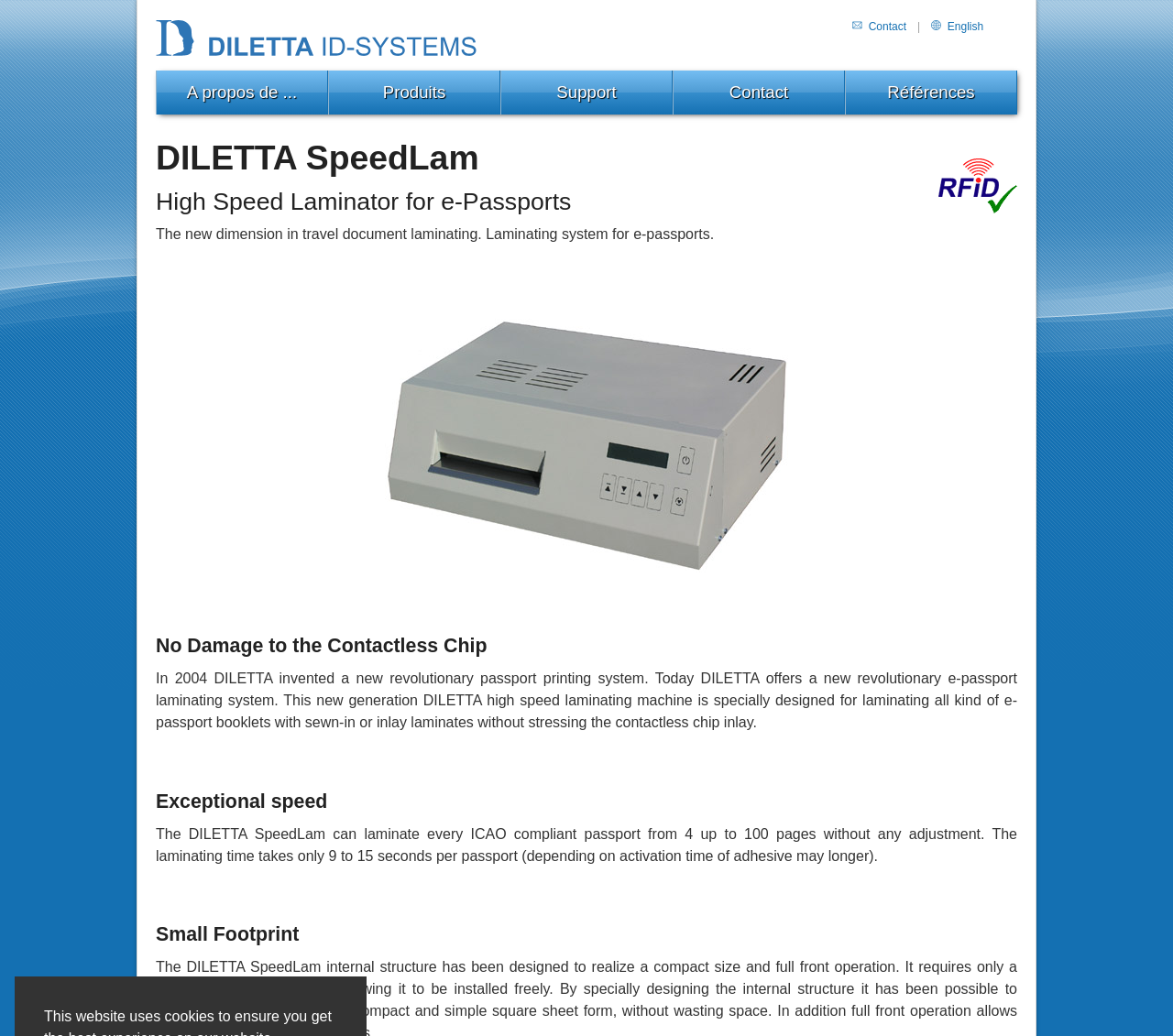Predict the bounding box coordinates for the UI element described as: "parent_node: Passport Laminator DILETTA SpeedLam". The coordinates should be four float numbers between 0 and 1, presented as [left, top, right, bottom].

[0.133, 0.019, 0.727, 0.032]